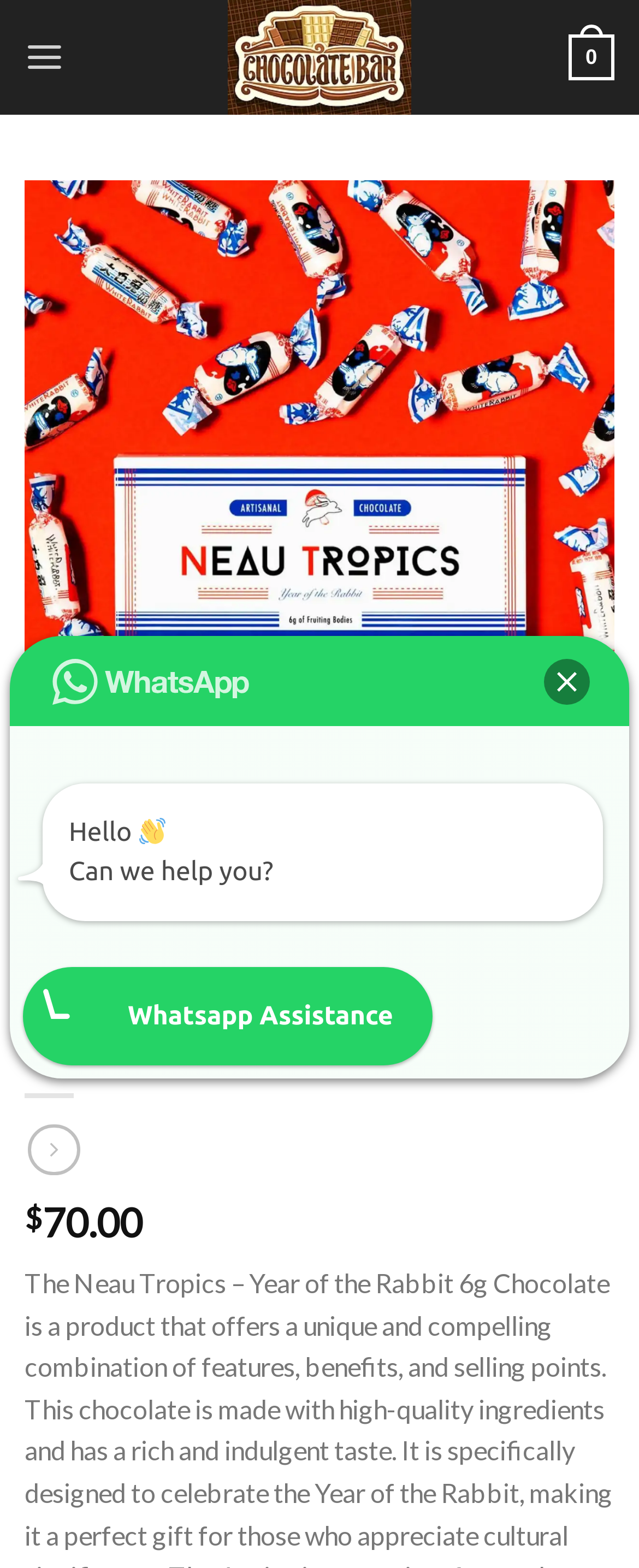Utilize the details in the image to give a detailed response to the question: What is the assistance option available on the page?

I found the answer by examining the image element with the text 'WhatsApp' and the StaticText element with the text 'Whatsapp Assistance', which indicates that WhatsApp is an assistance option available on the page.